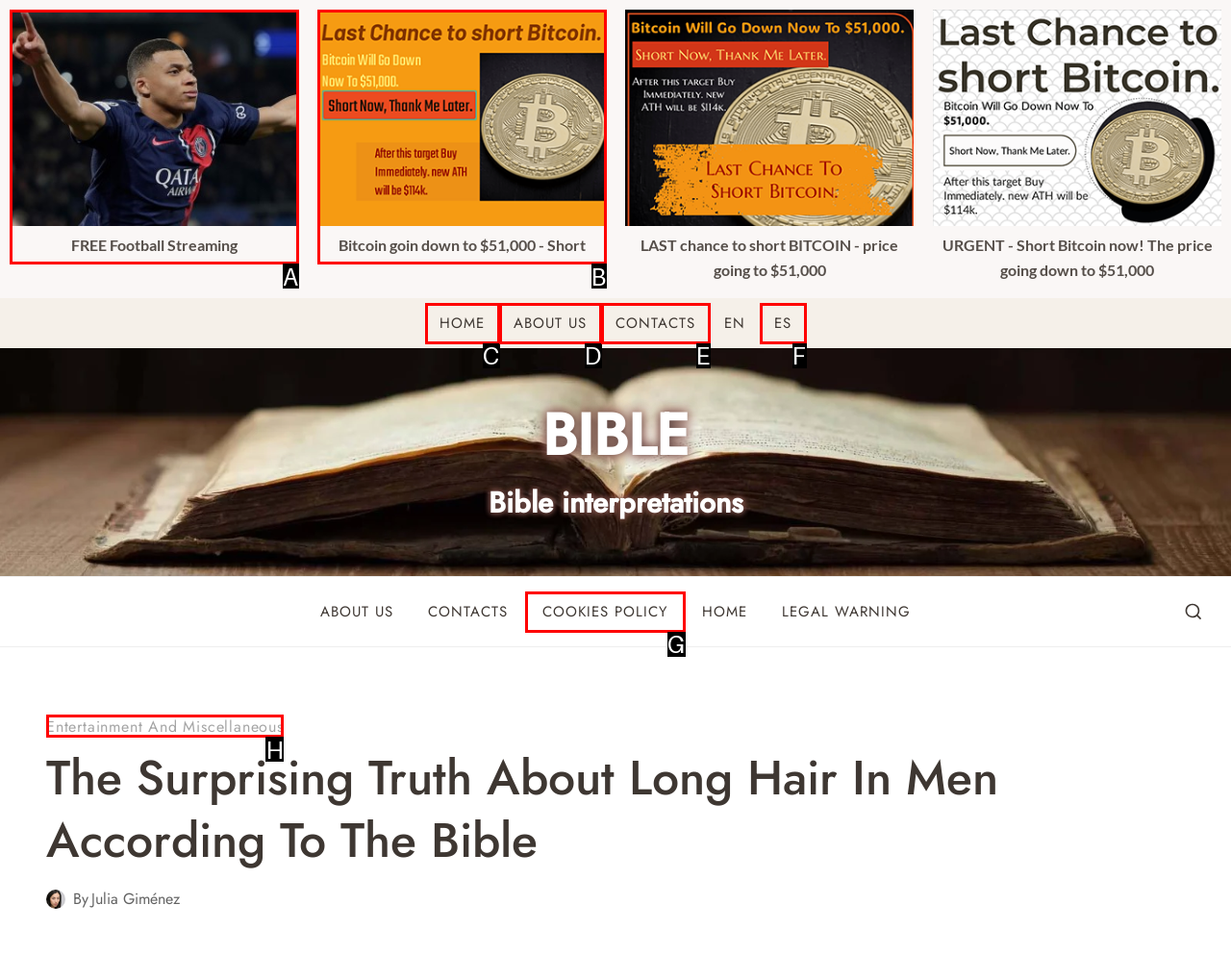Identify the HTML element that corresponds to the description: parent_node: FREE Football Streaming
Provide the letter of the matching option from the given choices directly.

A